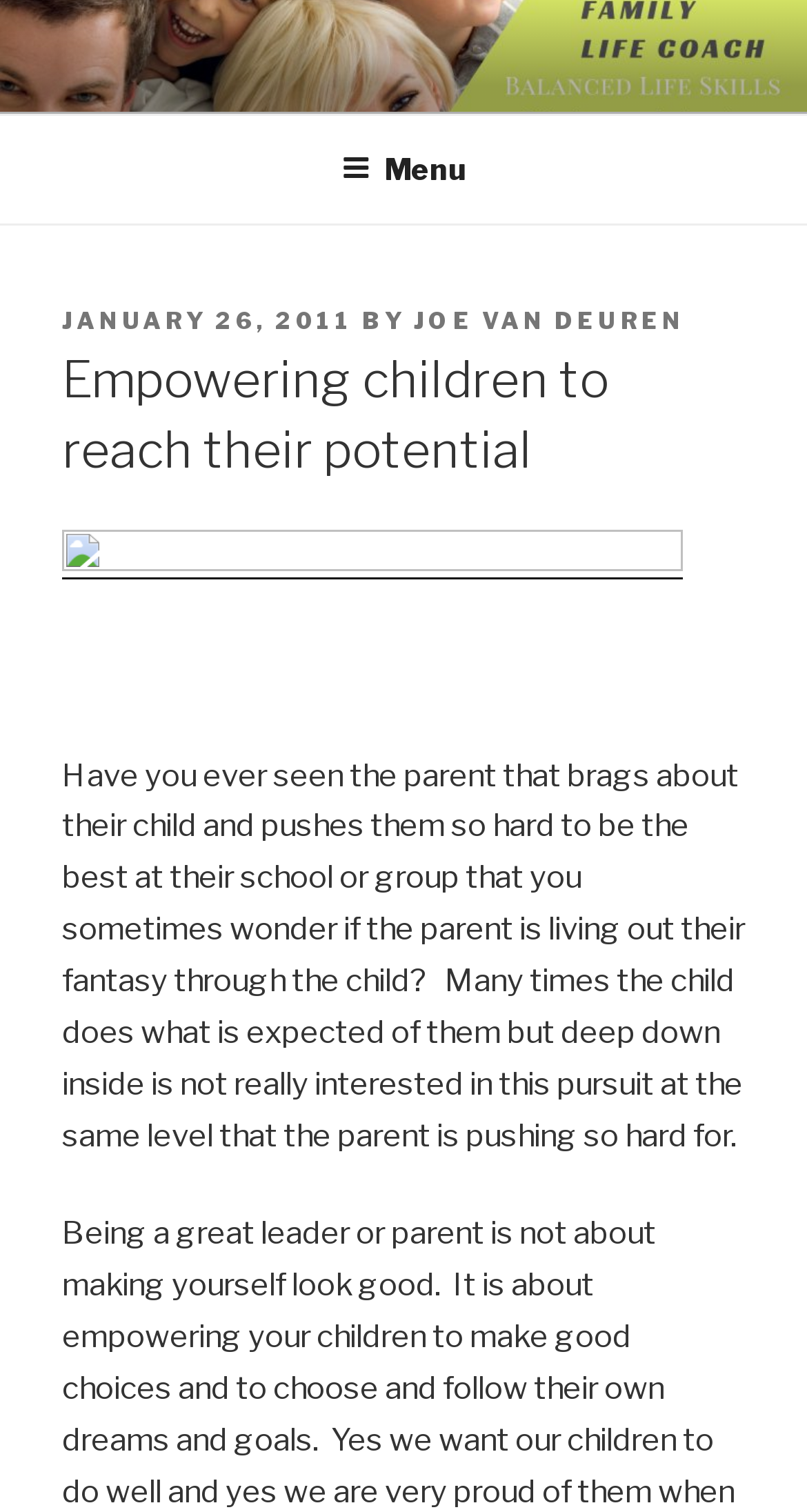Based on the element description, predict the bounding box coordinates (top-left x, top-left y, bottom-right x, bottom-right y) for the UI element in the screenshot: Menu

[0.386, 0.078, 0.614, 0.145]